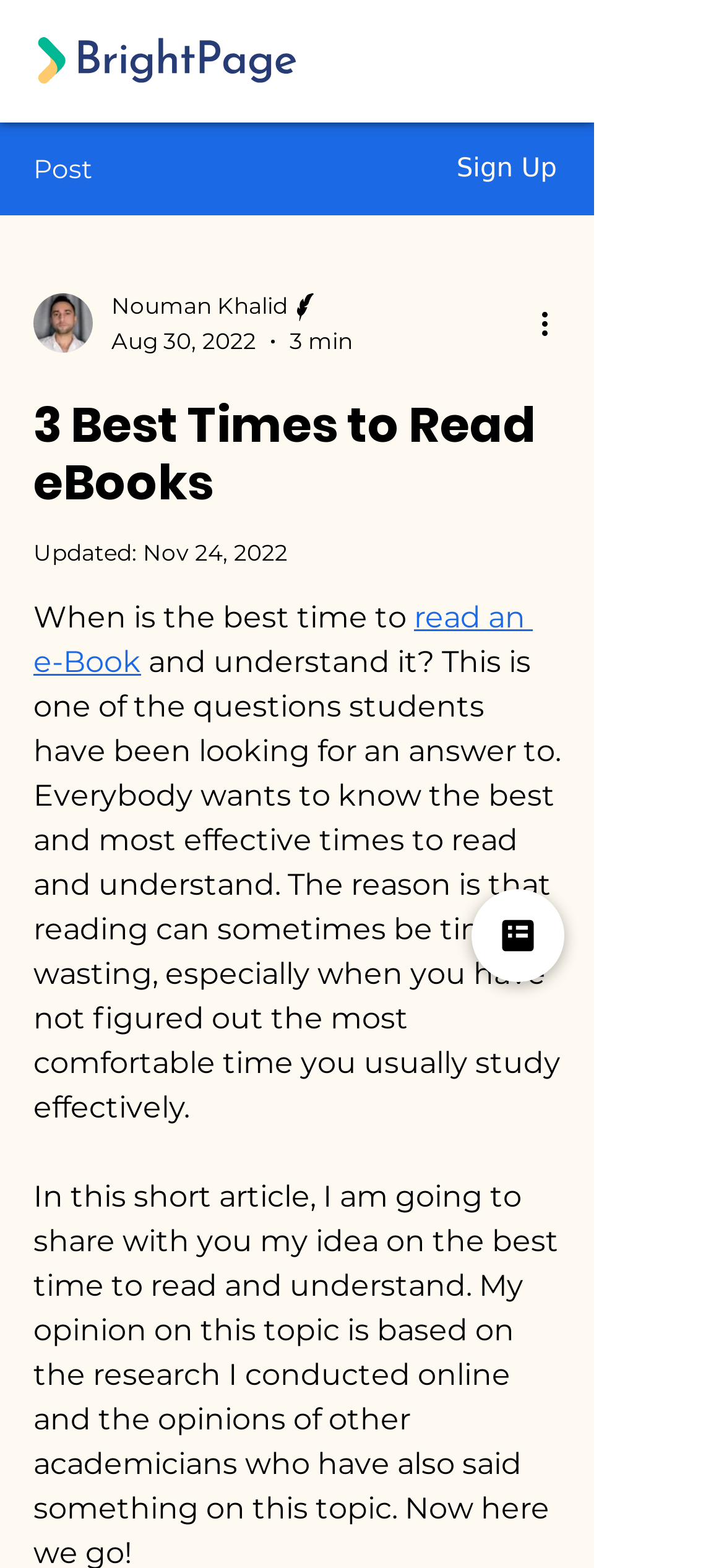When was this article updated?
Provide a well-explained and detailed answer to the question.

The update date is mentioned below the heading '3 Best Times to Read eBooks' with the label 'Updated:'.